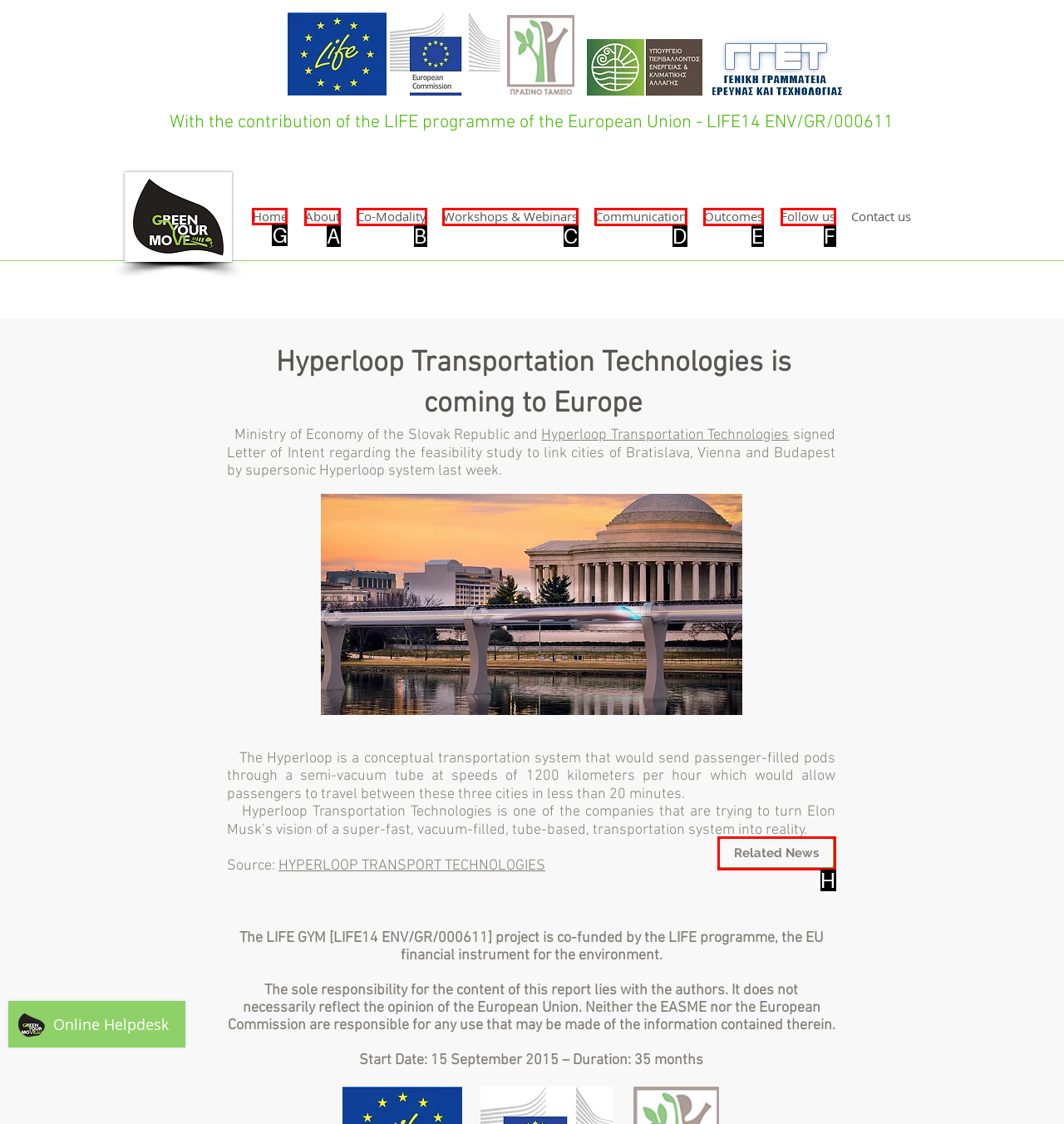Select the letter of the option that should be clicked to achieve the specified task: Go to the Home page. Respond with just the letter.

G